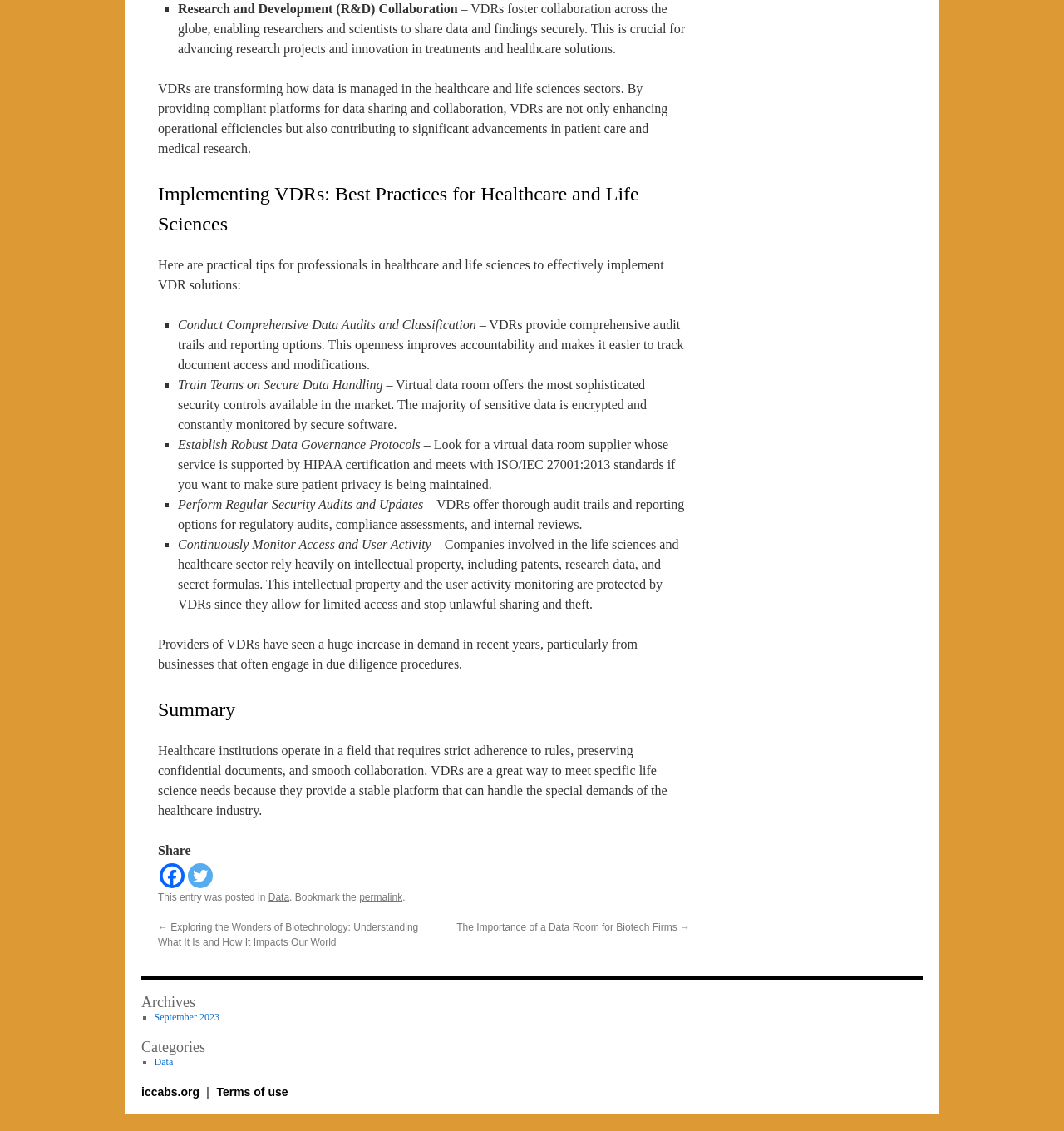From the details in the image, provide a thorough response to the question: How many best practices are mentioned for implementing VDRs?

The webpage lists five best practices for implementing VDRs in healthcare and life sciences, including conducting comprehensive data audits and classification, training teams on secure data handling, establishing robust data governance protocols, performing regular security audits and updates, and continuously monitoring access and user activity.